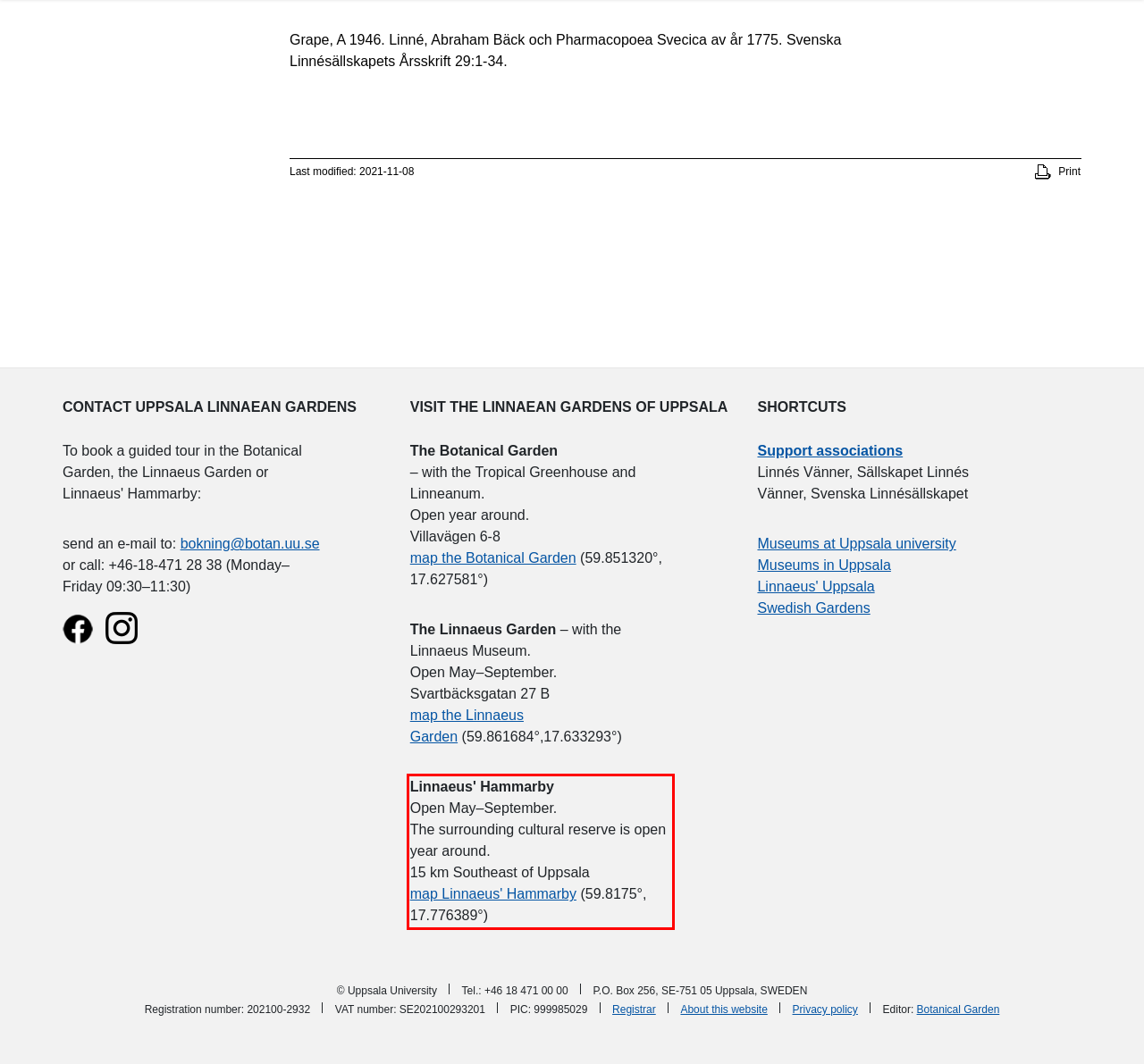Identify the red bounding box in the webpage screenshot and perform OCR to generate the text content enclosed.

Linnaeus' Hammarby Open May–September. The surrounding cultural reserve is open year around. 15 km Southeast of Uppsala ​map Linnaeus' Hammarby (59.8175°, 17.776389°)